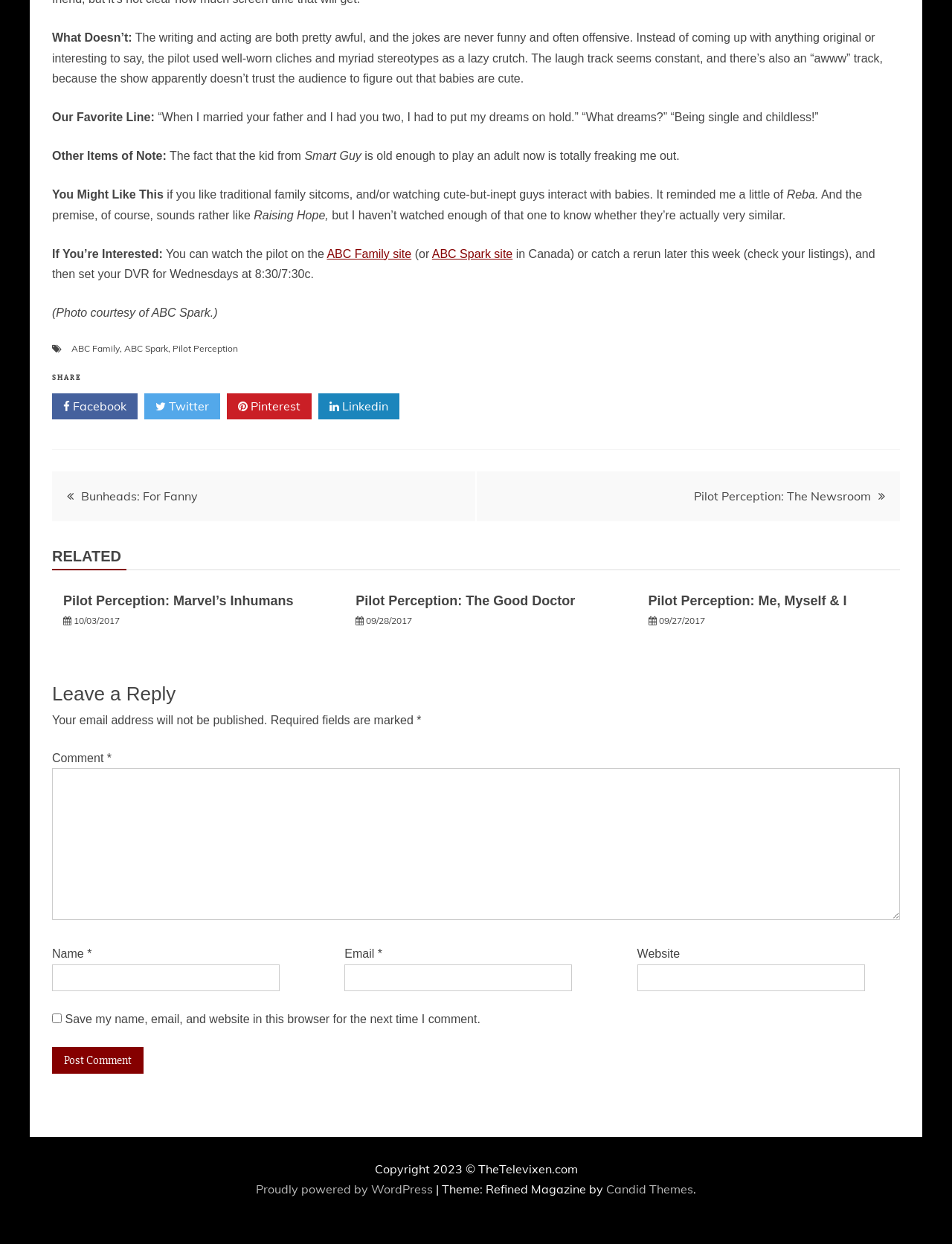What is the tone of the review?
Please use the image to deliver a detailed and complete answer.

The tone of the review is negative because the author mentions that the writing and acting are 'pretty awful', the jokes are 'never funny and often offensive', and the show relies on 'well-worn cliches and myriad stereotypes'.